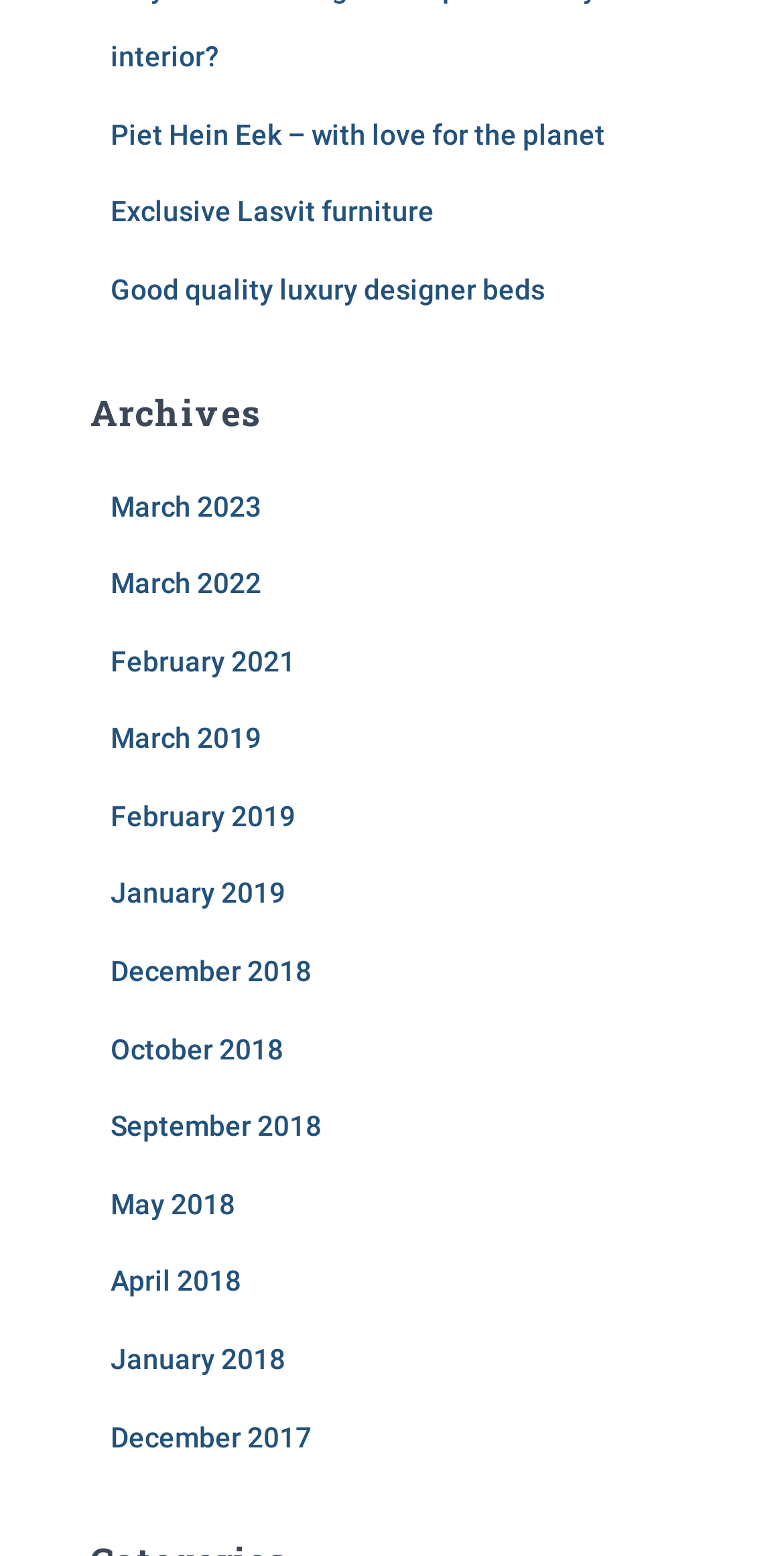Indicate the bounding box coordinates of the element that must be clicked to execute the instruction: "View archives for March 2023". The coordinates should be given as four float numbers between 0 and 1, i.e., [left, top, right, bottom].

[0.141, 0.315, 0.333, 0.335]